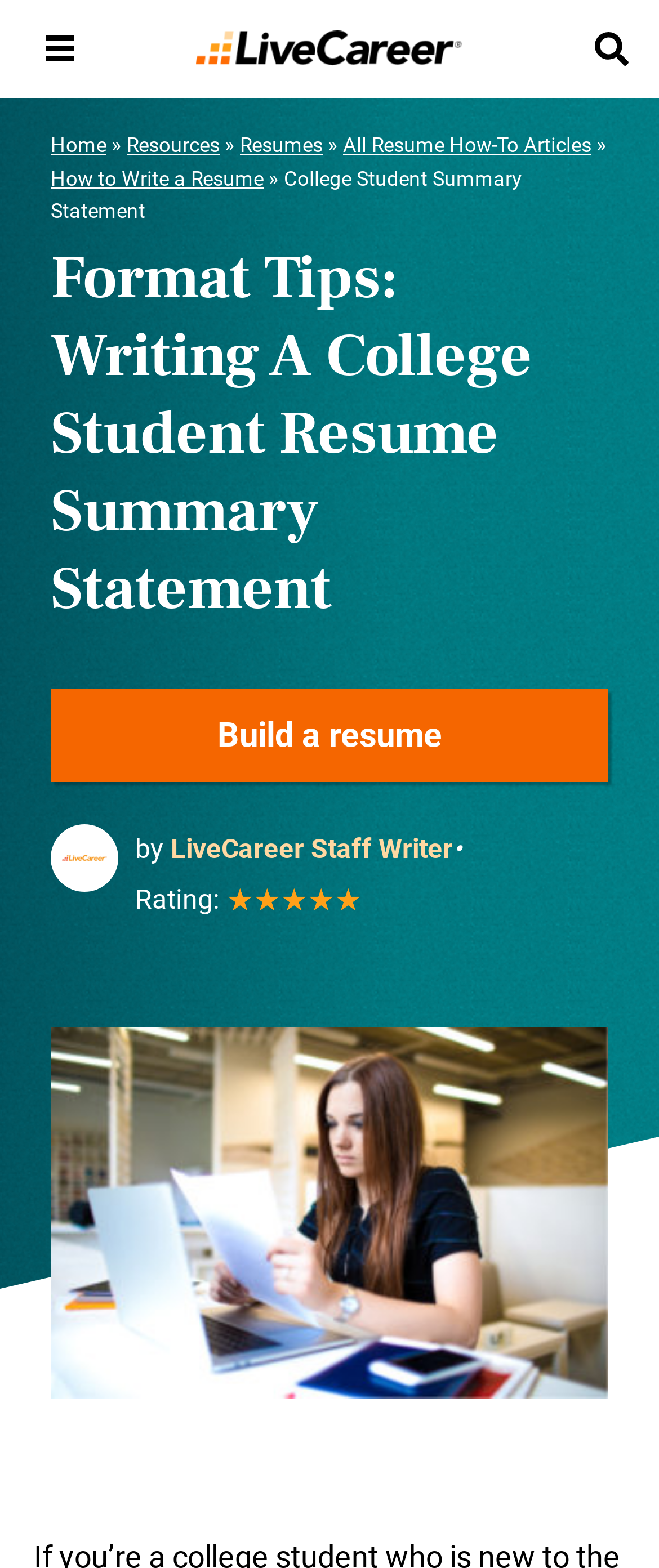Give a detailed explanation of the elements present on the webpage.

The webpage is about writing a college student resume summary statement. At the top, there is a link to "LiveCareer" with an accompanying image of the same name, taking up about a quarter of the screen width. Below this, a navigation breadcrumb is displayed, showing the path "Home » Resources » Resumes » All Resume How-To Articles » How to Write a Resume". 

The main content of the page is headed by a title "College Student Summary Statement" and a subheading "Format Tips: Writing A College Student Resume Summary Statement". There is a prominent call-to-action button "Build a resume" in the middle of the page. 

To the right of the title, there is an image of a LiveCareer staff writer, accompanied by their name and a rating system with five stars. Below this, there is a large image taking up most of the screen width, depicting a college student looking over their resume.